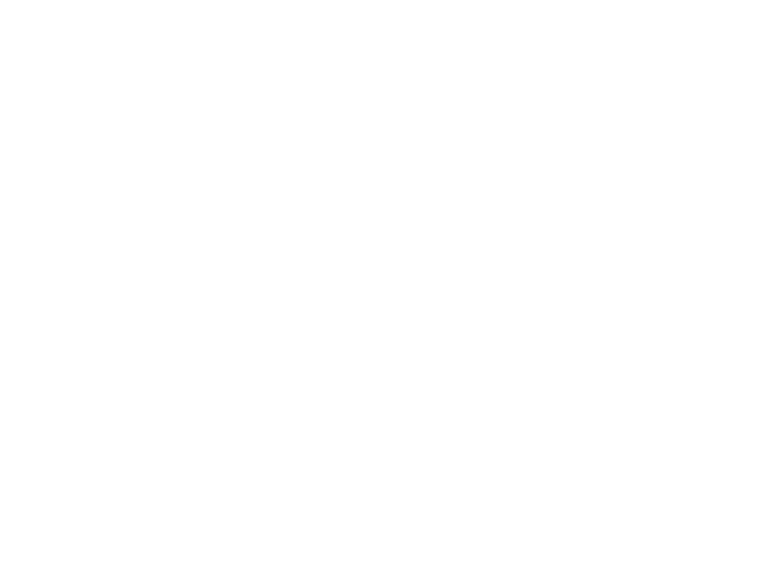Formulate a detailed description of the image content.

This image features the title slide of a presentation on "ECE 404 PCB Design" presented by Jakia Afruz. The slide is visually striking and likely designed to engage viewers right from the start. It highlights key elements such as the course code (ECE 404), indicating a focus on electrical and computer engineering. The topic surrounding PCB (Printed Circuit Board) design suggests it covers fundamental principles, methodologies, or innovations in electronics. 

Additionally, viewer engagement may be fostered through elements such as a captivating design, relevant graphics, or a professional layout, emphasizing the importance of PCB design in modern electronic systems. The presence of a call-to-action, such as a prompt to sign up for full access, indicates that this presentation is part of a larger document or resource intended for educational purposes. Overall, it sets the stage for an informative session on this essential aspect of engineering.